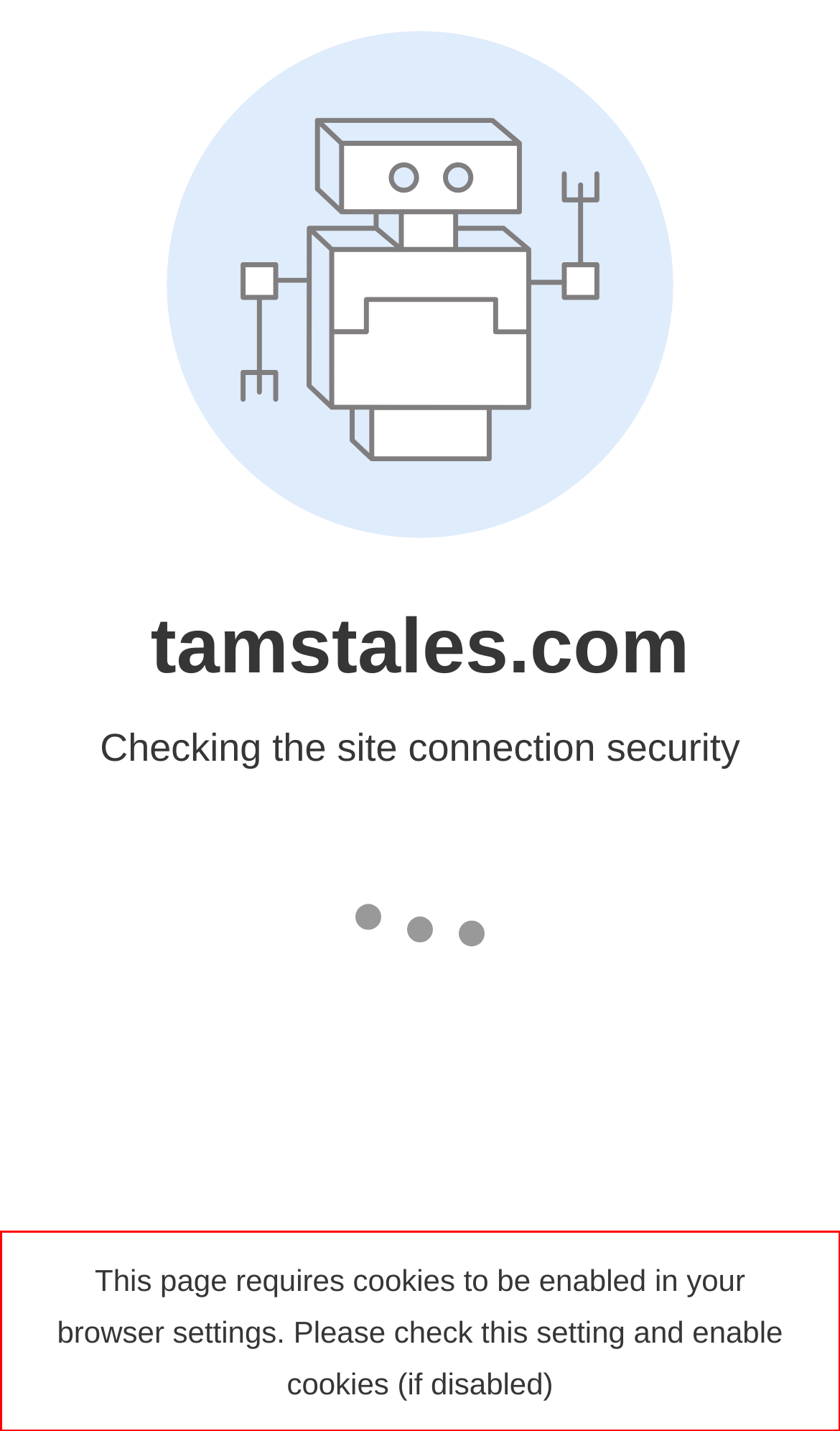Please identify the text within the red rectangular bounding box in the provided webpage screenshot.

This page requires cookies to be enabled in your browser settings. Please check this setting and enable cookies (if disabled)